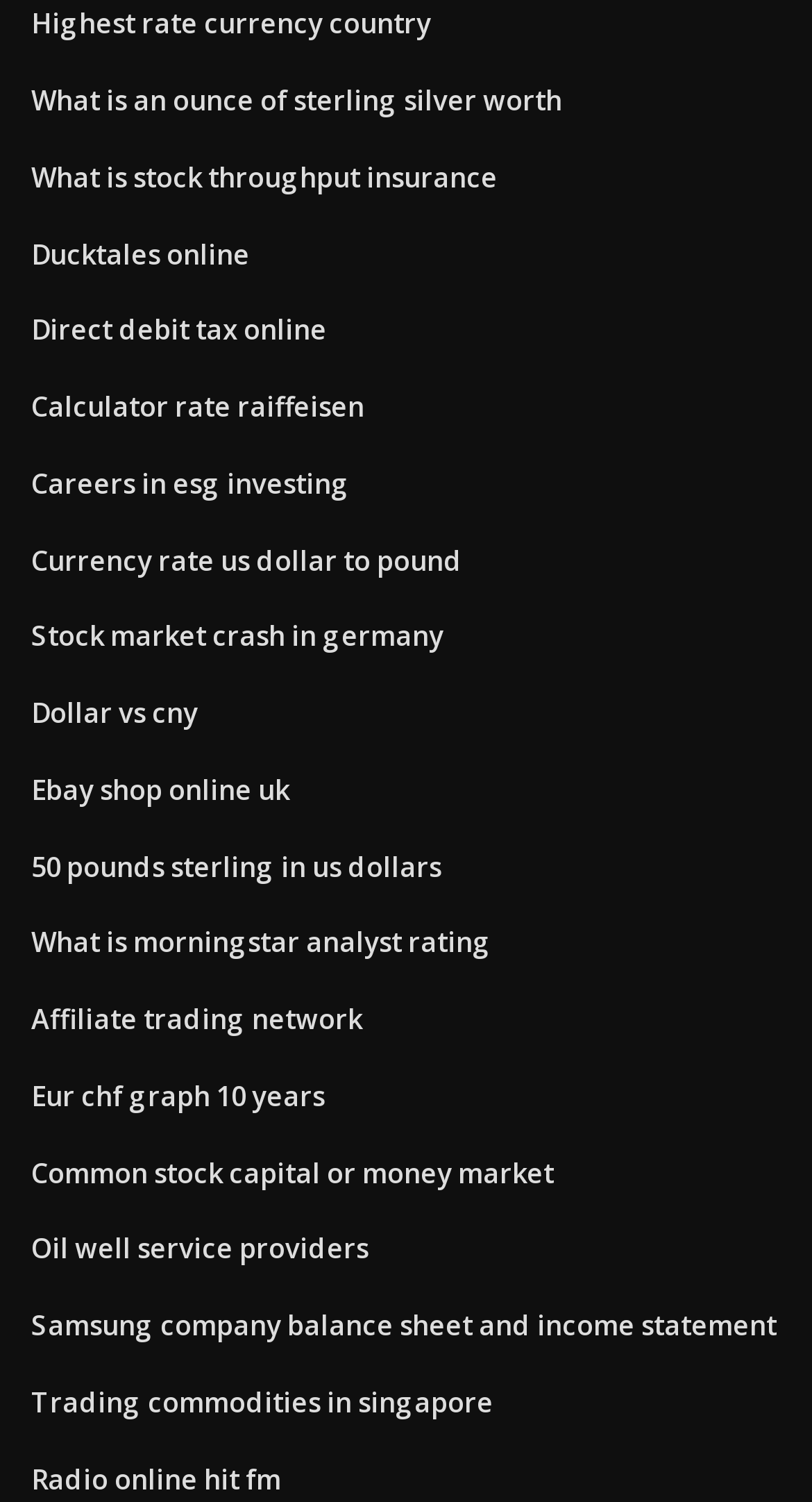How many links are there on the webpage?
Identify the answer in the screenshot and reply with a single word or phrase.

29